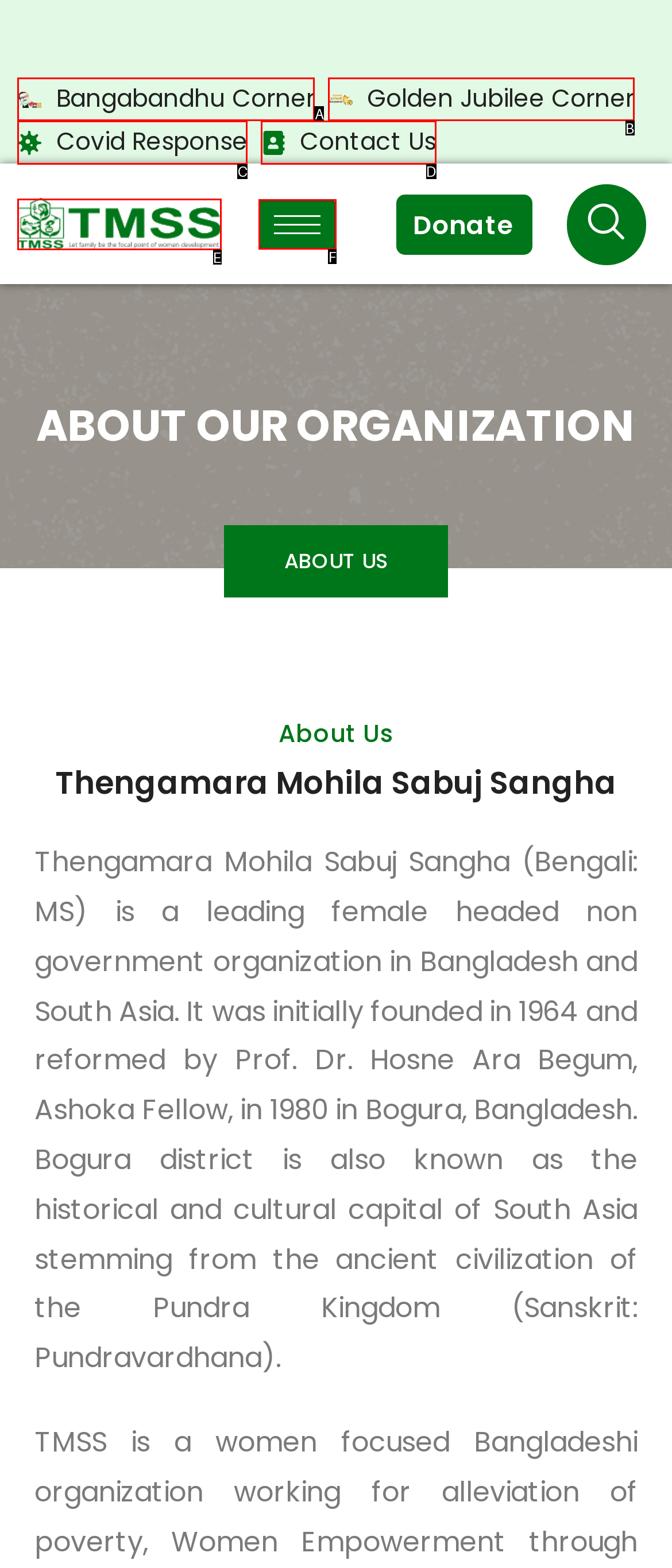Tell me the letter of the HTML element that best matches the description: Sativa Kush strains from the provided options.

None